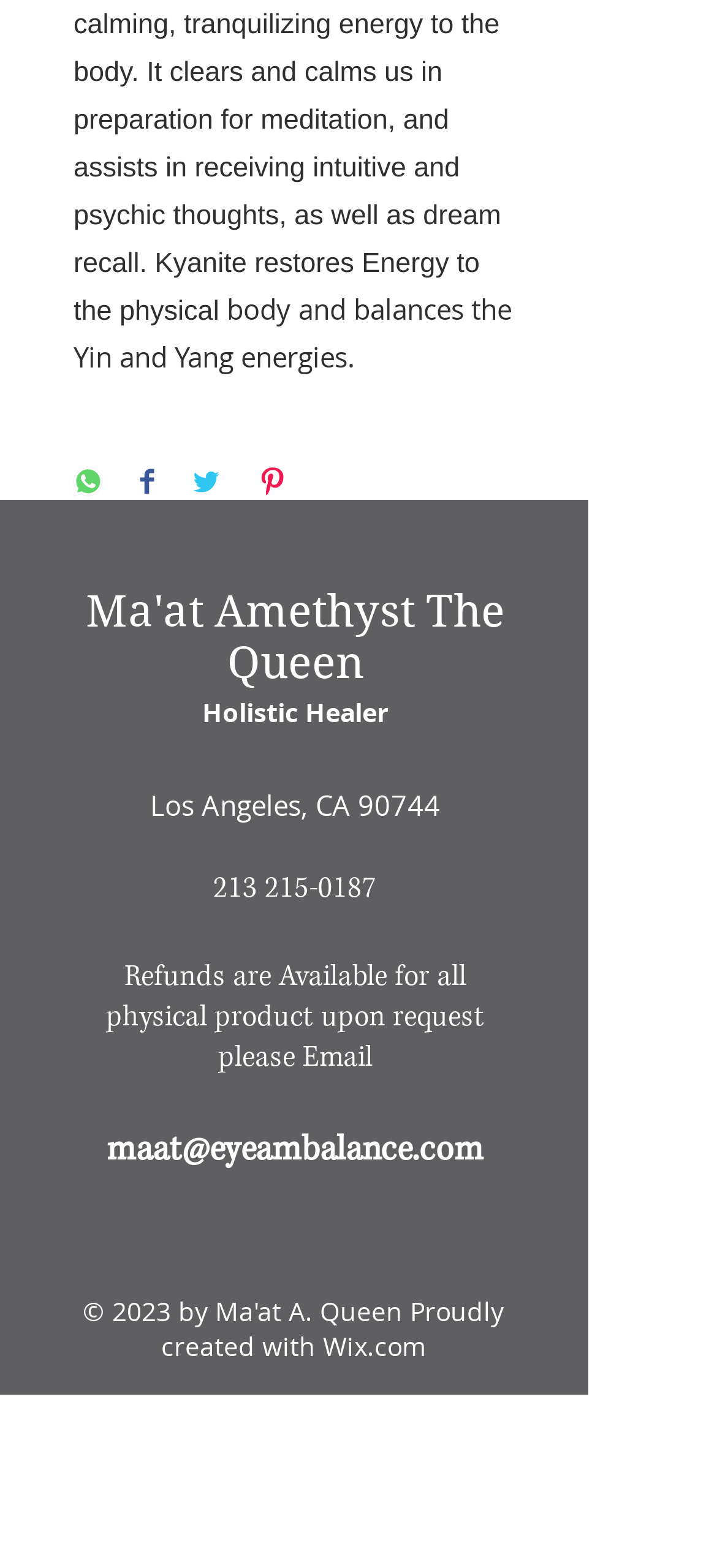What is the purpose of Kyanite?
Please provide a comprehensive and detailed answer to the question.

The webpage mentions 'Kyanite restores Energy to the physical body and balances the Yin and Yang energies.' as a static text, which suggests that the purpose of Kyanite is to restore energy to the physical body.